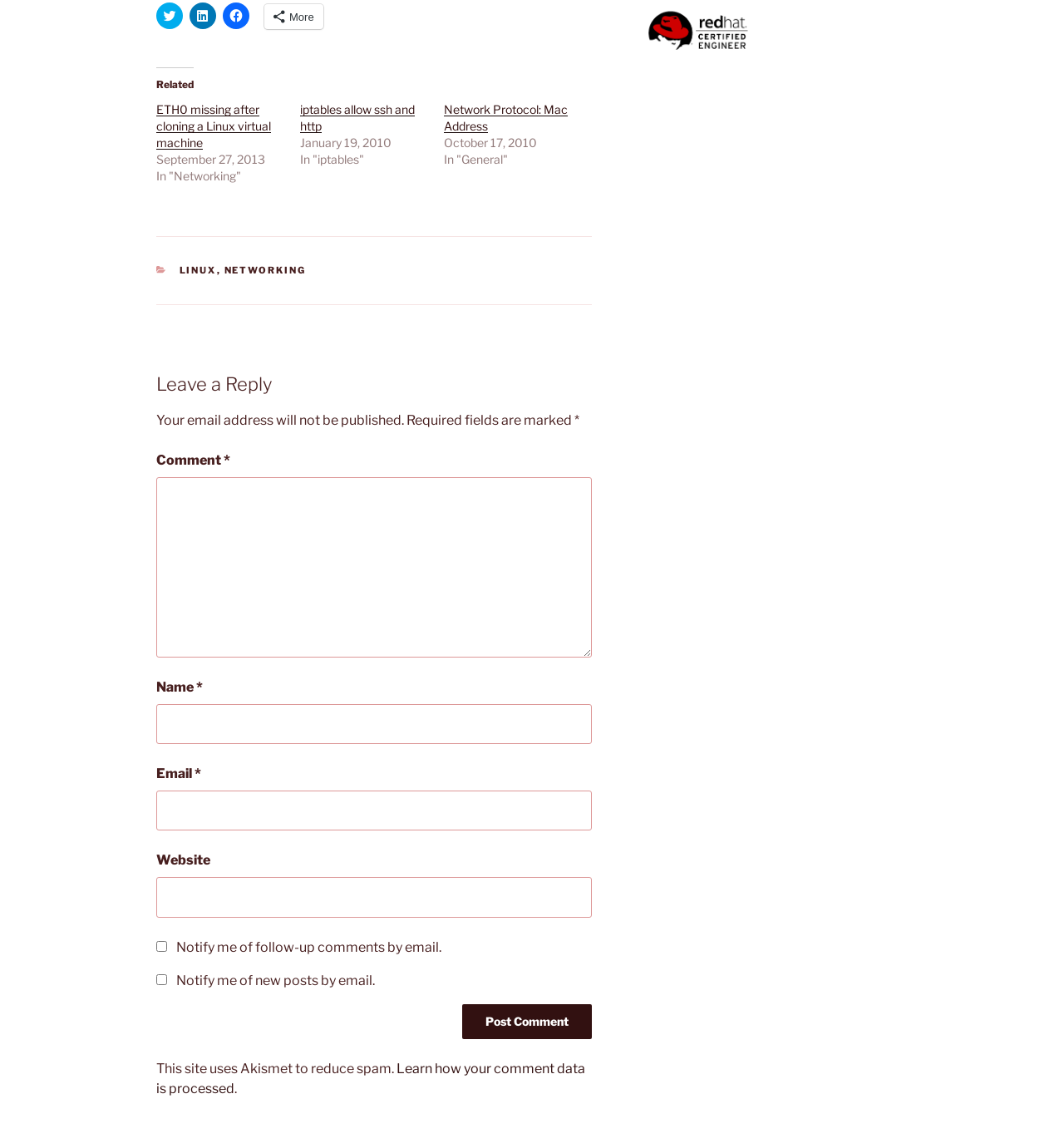Analyze the image and provide a detailed answer to the question: How many required fields are there in the comment form?

There are three required fields in the comment form: 'Comment', 'Name', and 'Email', as indicated by the '*' symbol next to each field.